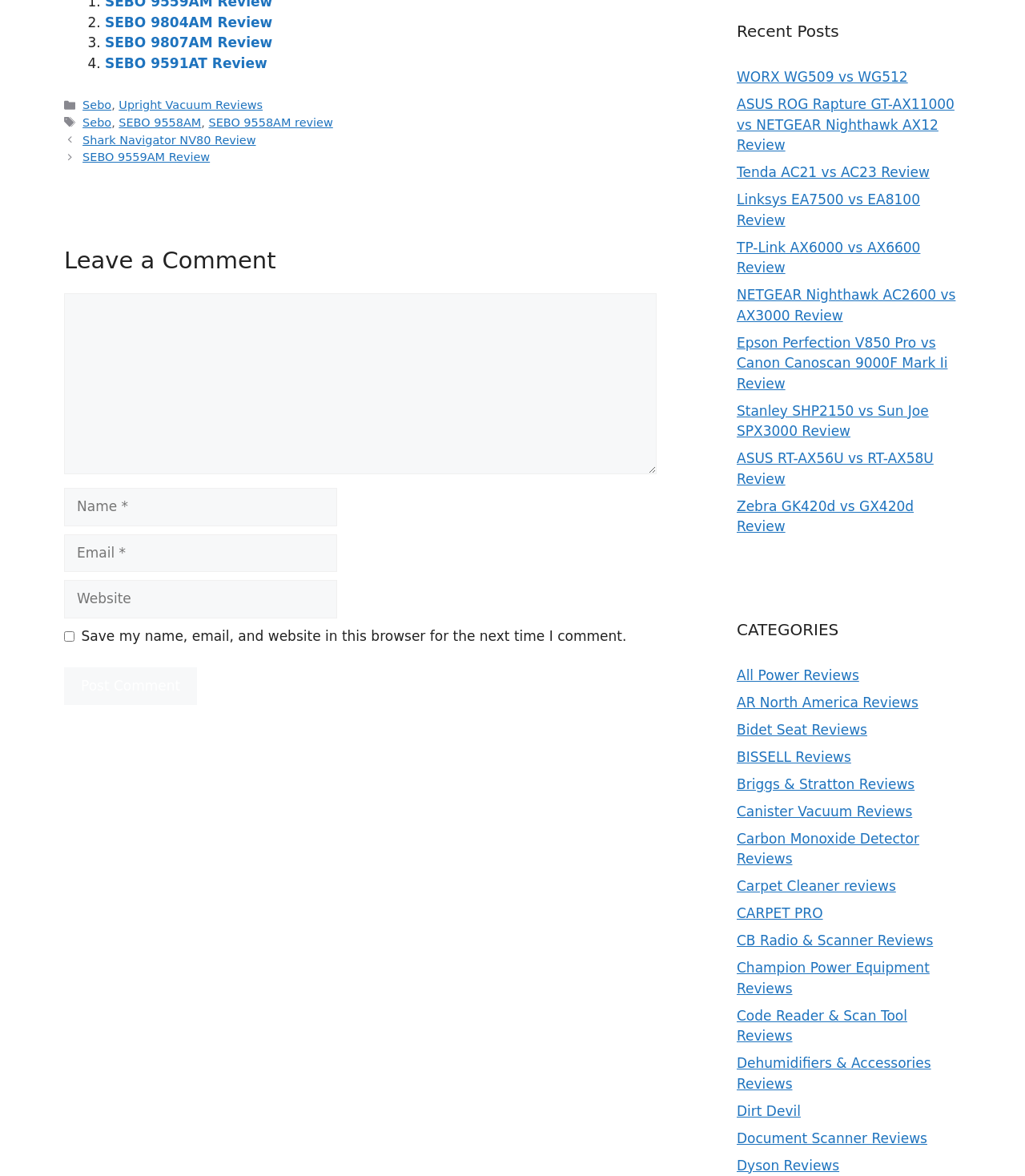Identify the bounding box coordinates of the region I need to click to complete this instruction: "Click on Recent Posts".

[0.719, 0.016, 0.938, 0.037]